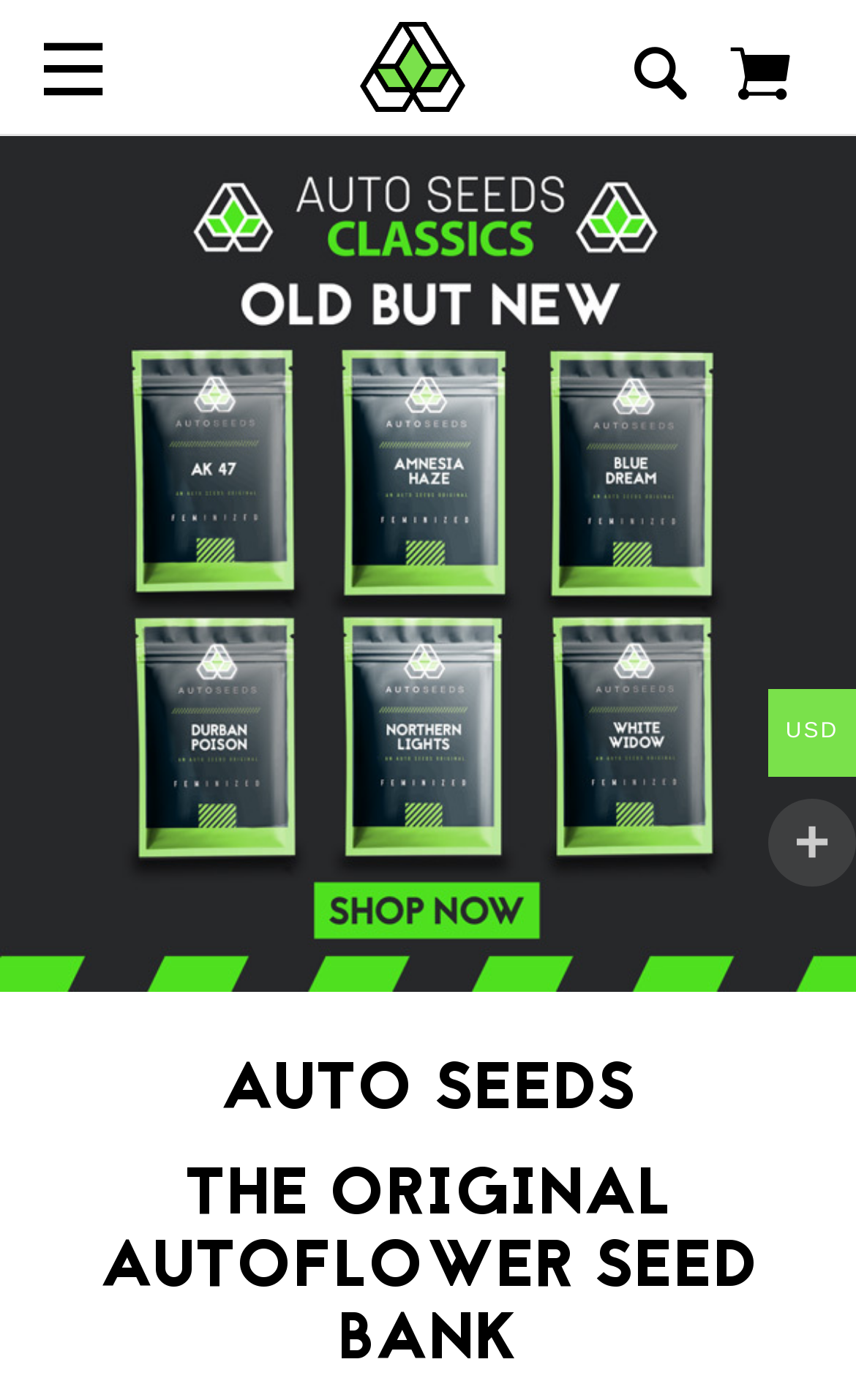With reference to the screenshot, provide a detailed response to the question below:
What is the logo of the website?

The logo of the website is an image with the text 'Auto Seeds' which is located at the top left of the webpage, as indicated by the bounding box coordinates [0.421, 0.016, 0.544, 0.08] and the OCR text 'Auto Seeds'.